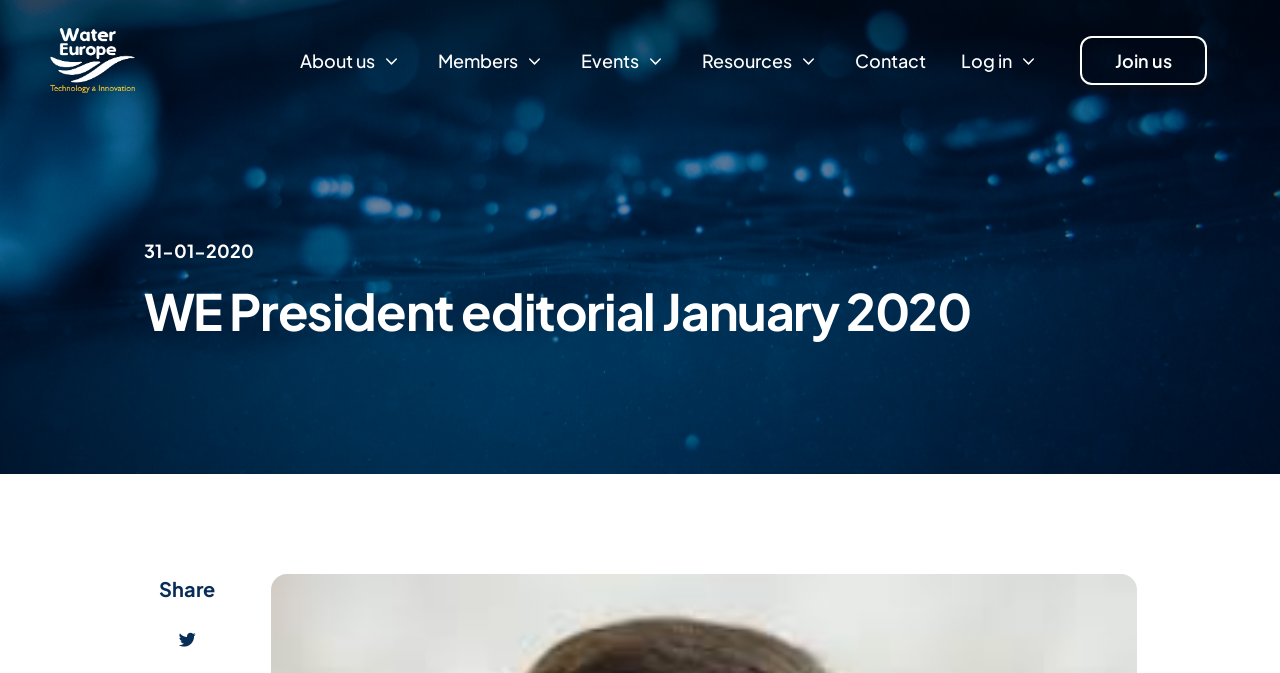Find the bounding box coordinates of the element you need to click on to perform this action: 'Click on Events'. The coordinates should be represented by four float values between 0 and 1, in the format [left, top, right, bottom].

[0.454, 0.07, 0.521, 0.11]